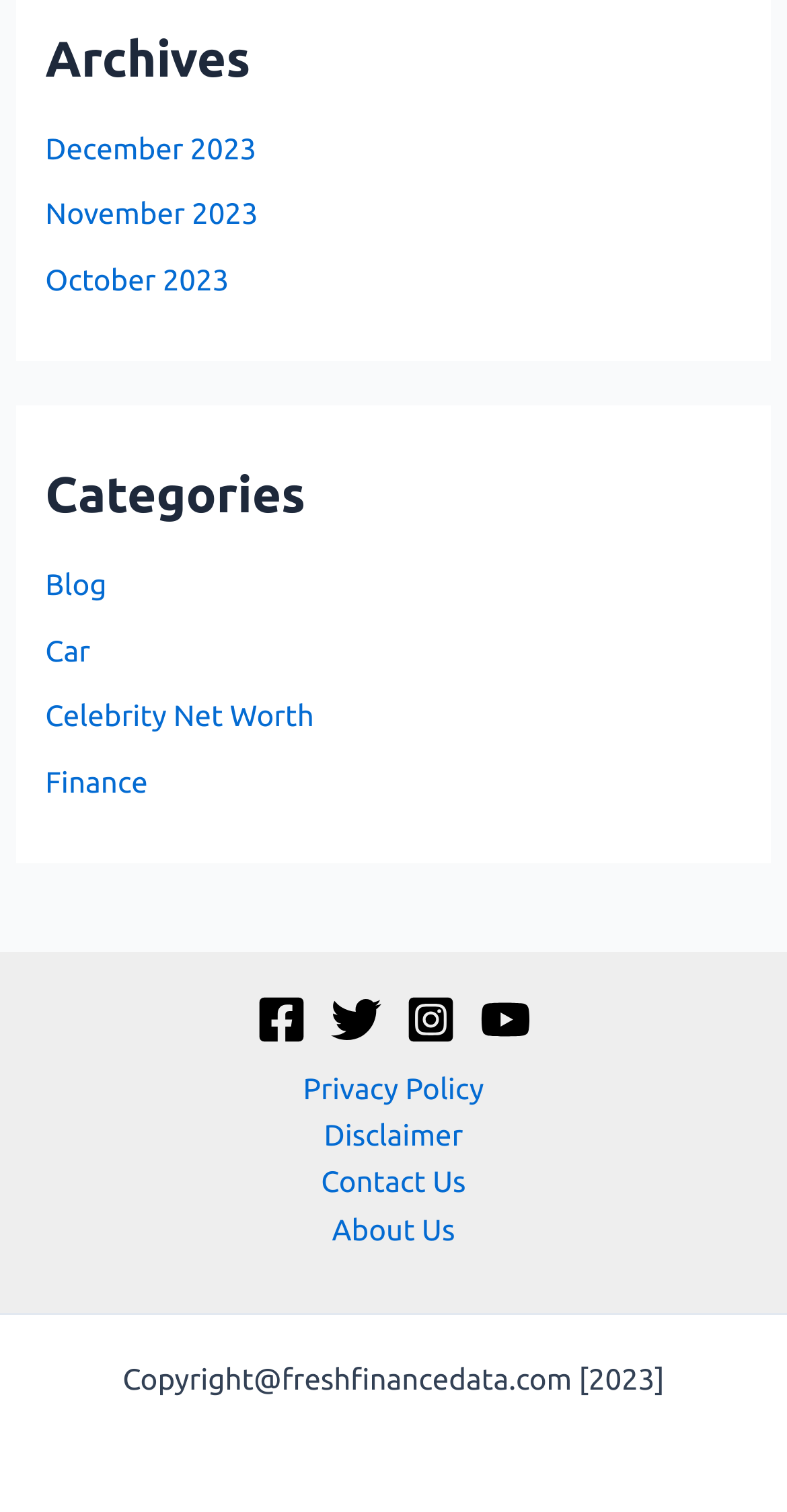For the given element description Family Violence/Assault, determine the bounding box coordinates of the UI element. The coordinates should follow the format (top-left x, top-left y, bottom-right x, bottom-right y) and be within the range of 0 to 1.

None